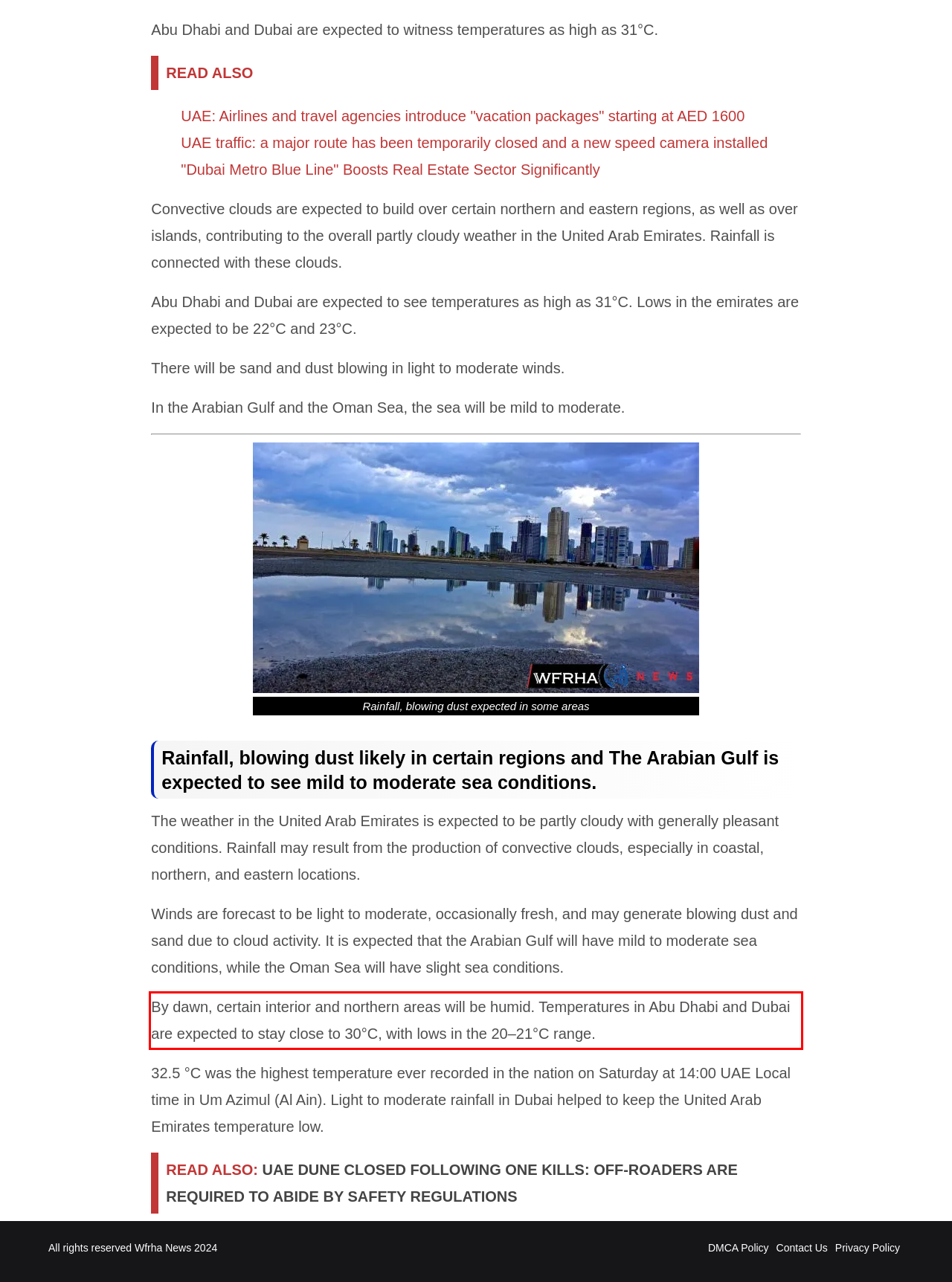Perform OCR on the text inside the red-bordered box in the provided screenshot and output the content.

By dawn, certain interior and northern areas will be humid. Temperatures in Abu Dhabi and Dubai are expected to stay close to 30°C, with lows in the 20–21°C range.